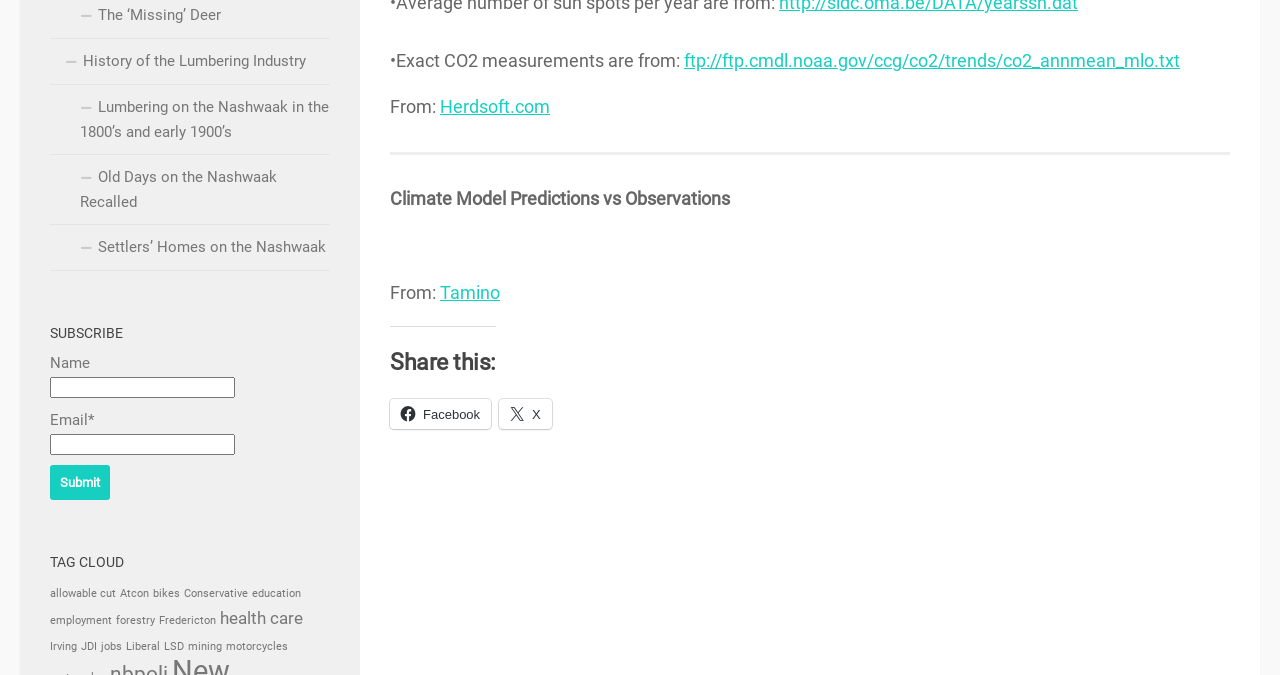For the given element description History of the Lumbering Industry, determine the bounding box coordinates of the UI element. The coordinates should follow the format (top-left x, top-left y, bottom-right x, bottom-right y) and be within the range of 0 to 1.

[0.039, 0.058, 0.258, 0.126]